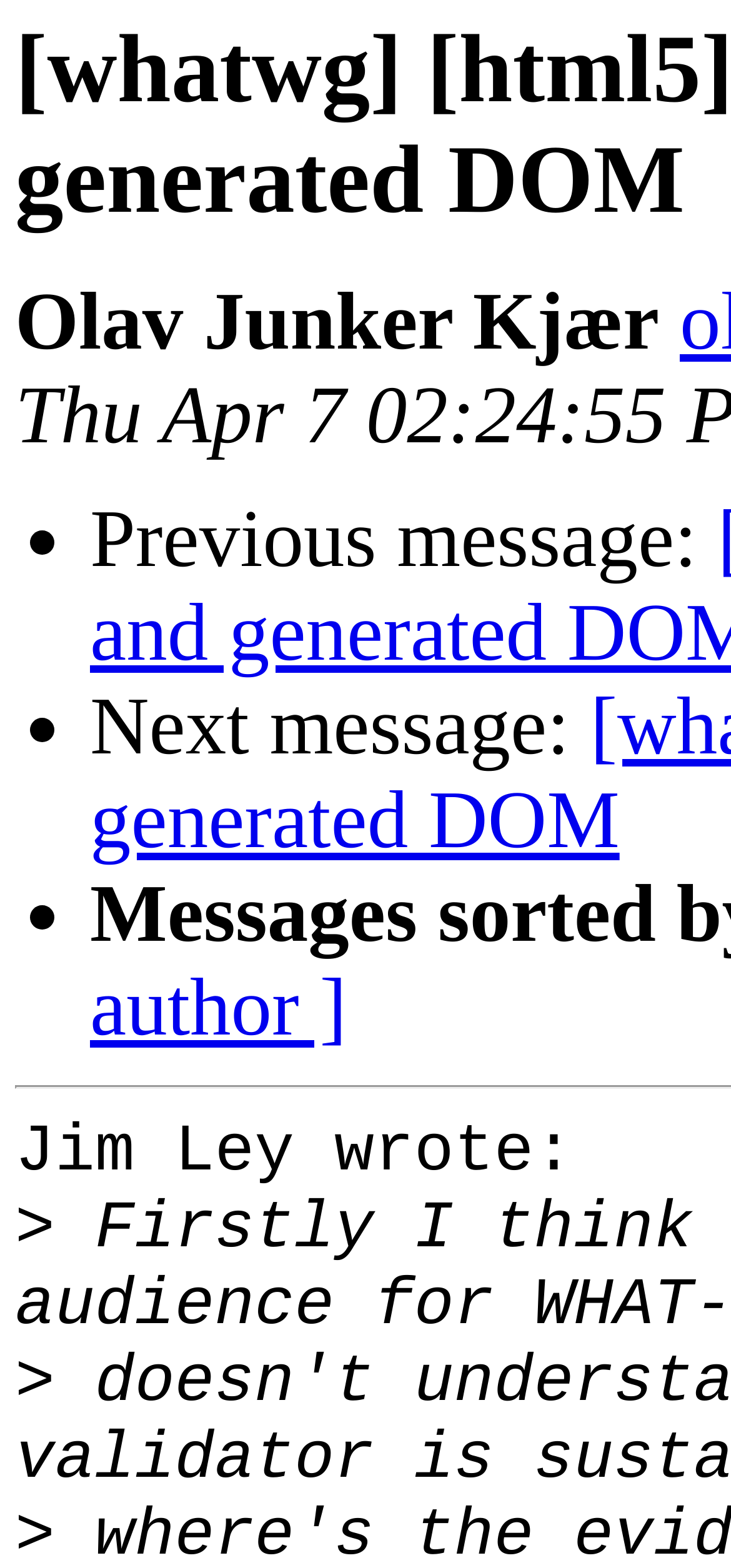What is the name of the person mentioned at the top?
Using the image, give a concise answer in the form of a single word or short phrase.

Olav Junker Kjær